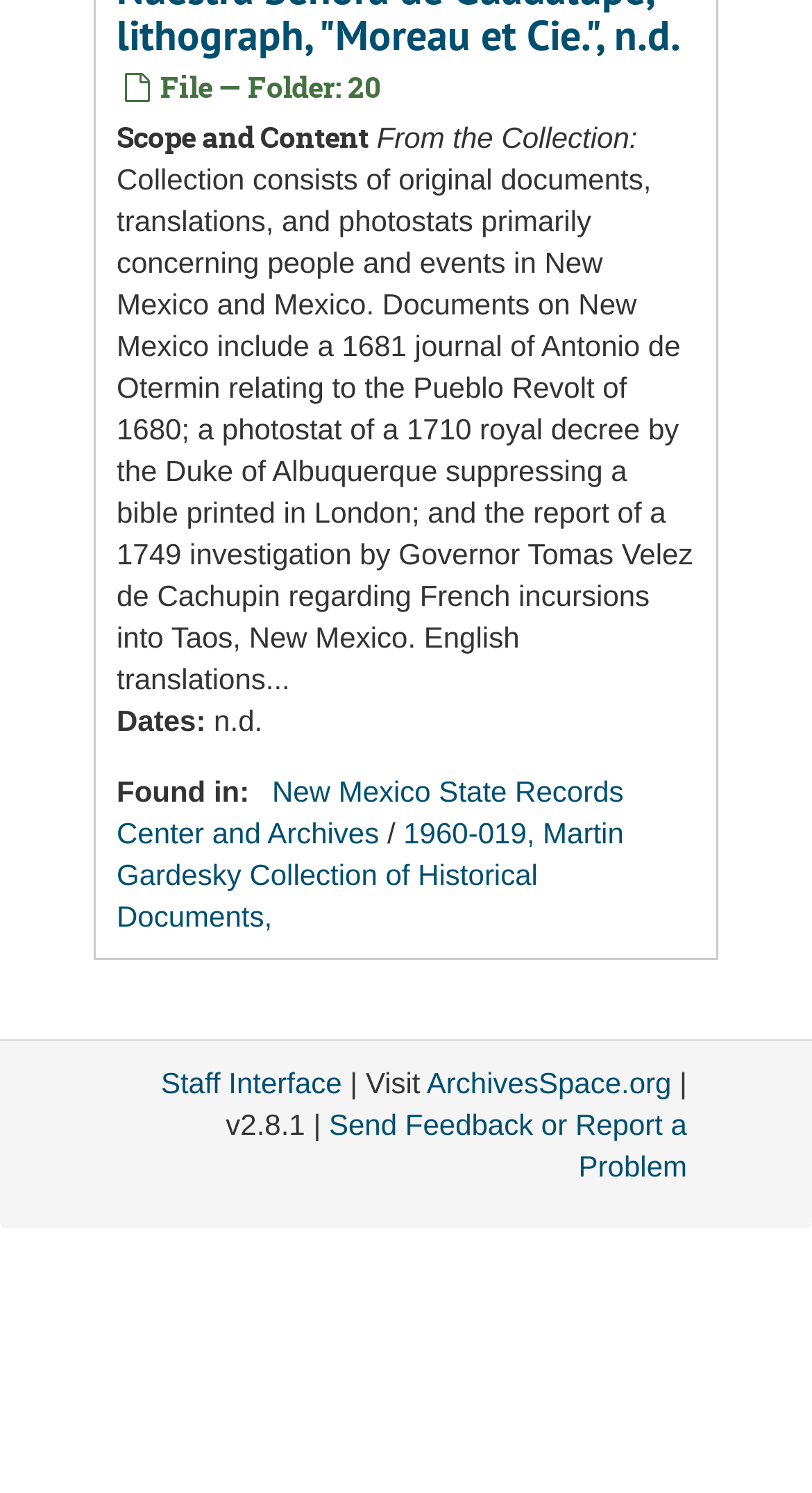Using the provided element description: "Staff Interface", determine the bounding box coordinates of the corresponding UI element in the screenshot.

[0.198, 0.713, 0.421, 0.736]